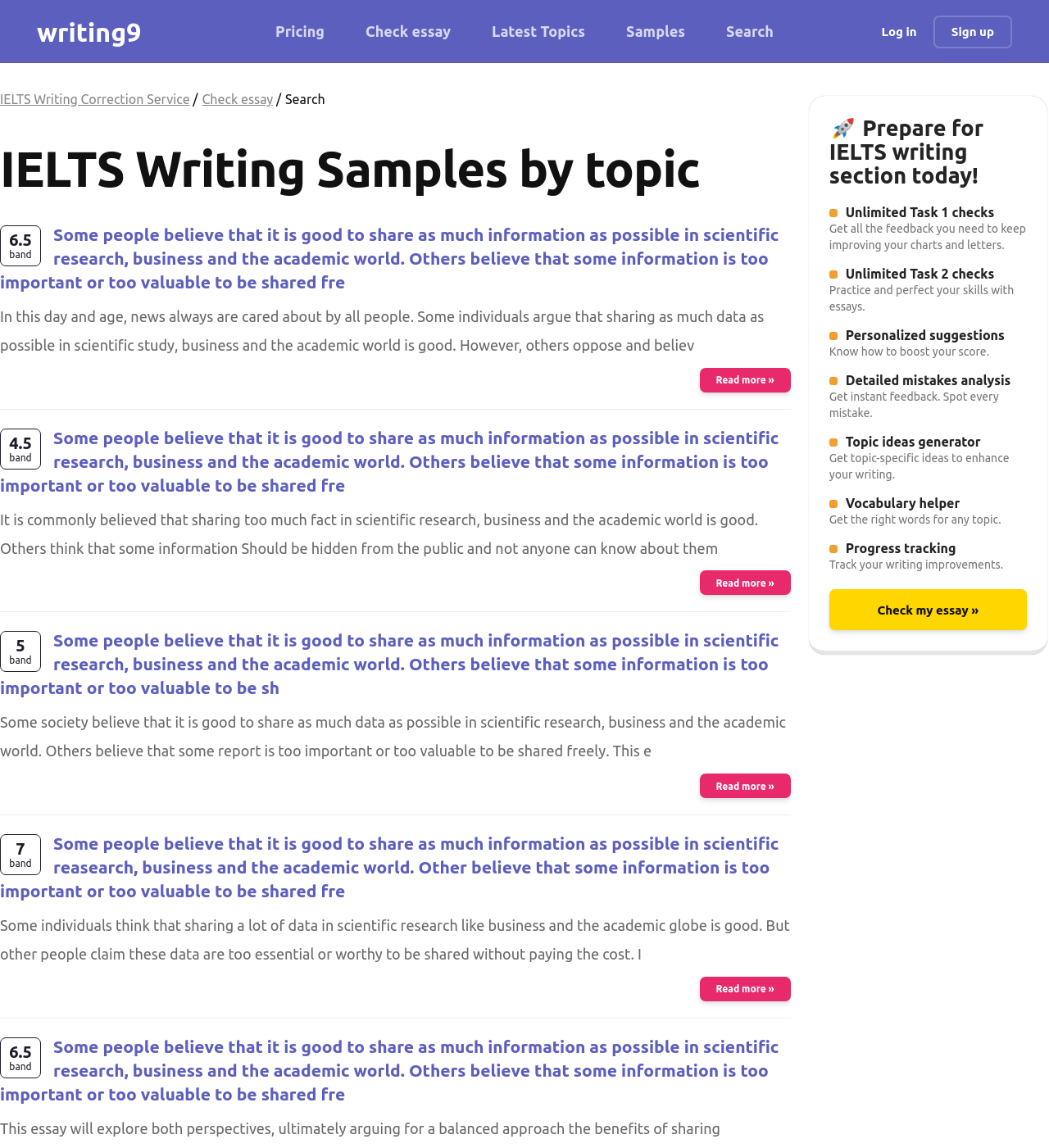Please provide a comprehensive answer to the question based on the screenshot: What is the benefit of using the webpage's services?

The webpage suggests that users can 'Track your writing improvements' and 'Get all the feedback you need to keep improving your charts and letters', implying that the ultimate benefit of using the webpage's services is to improve one's IELTS writing score.